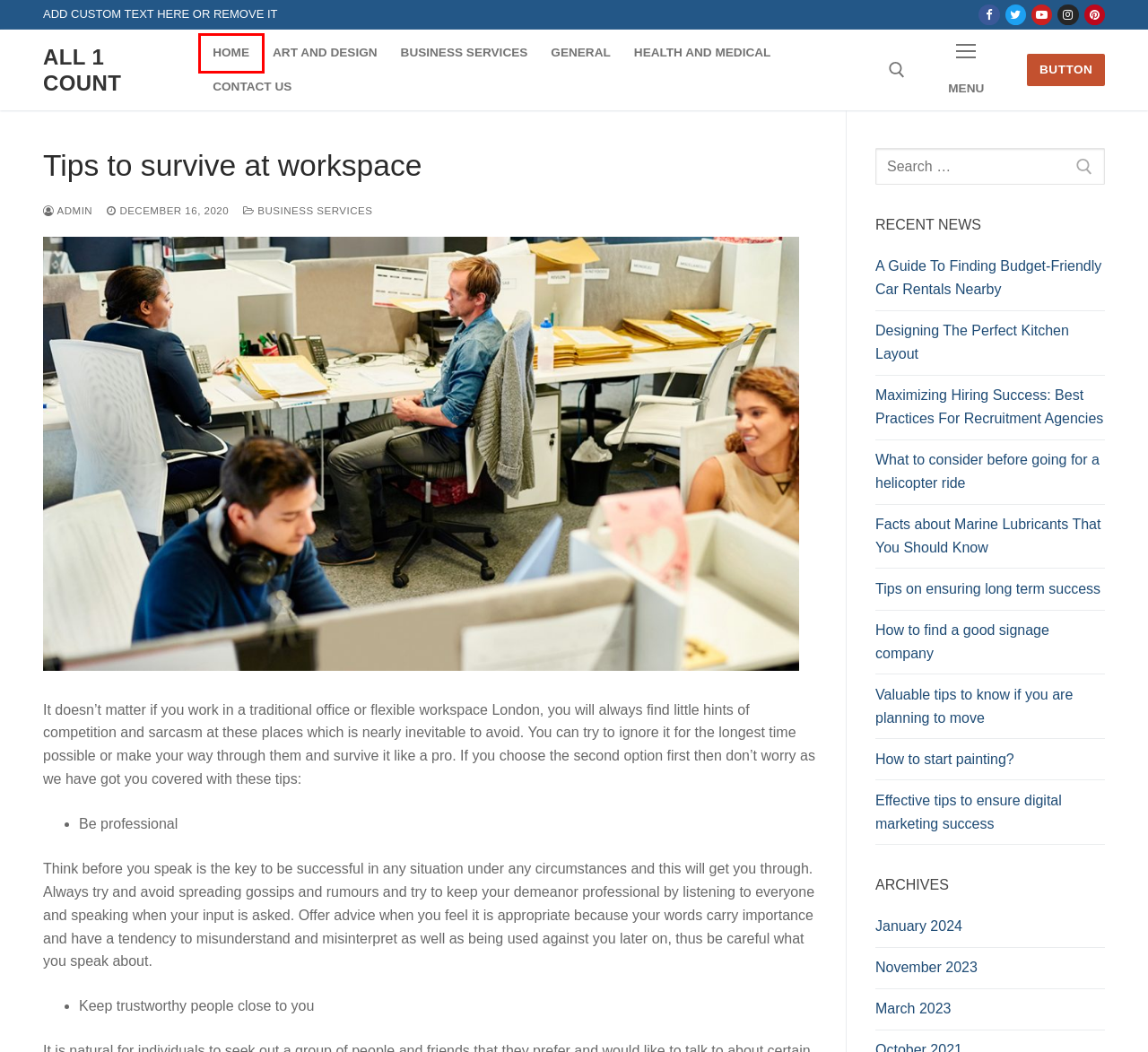Consider the screenshot of a webpage with a red bounding box around an element. Select the webpage description that best corresponds to the new page after clicking the element inside the red bounding box. Here are the candidates:
A. Facts about Marine Lubricants That You Should Know – All 1 Count
B. Art and Design – All 1 Count
C. How to find a good signage company – All 1 Count
D. Tips on ensuring long term success – All 1 Count
E. General – All 1 Count
F. What to consider before going for a helicopter ride – All 1 Count
G. Effective tips to ensure digital marketing success – All 1 Count
H. All 1 Count – Dubai, UAE

H